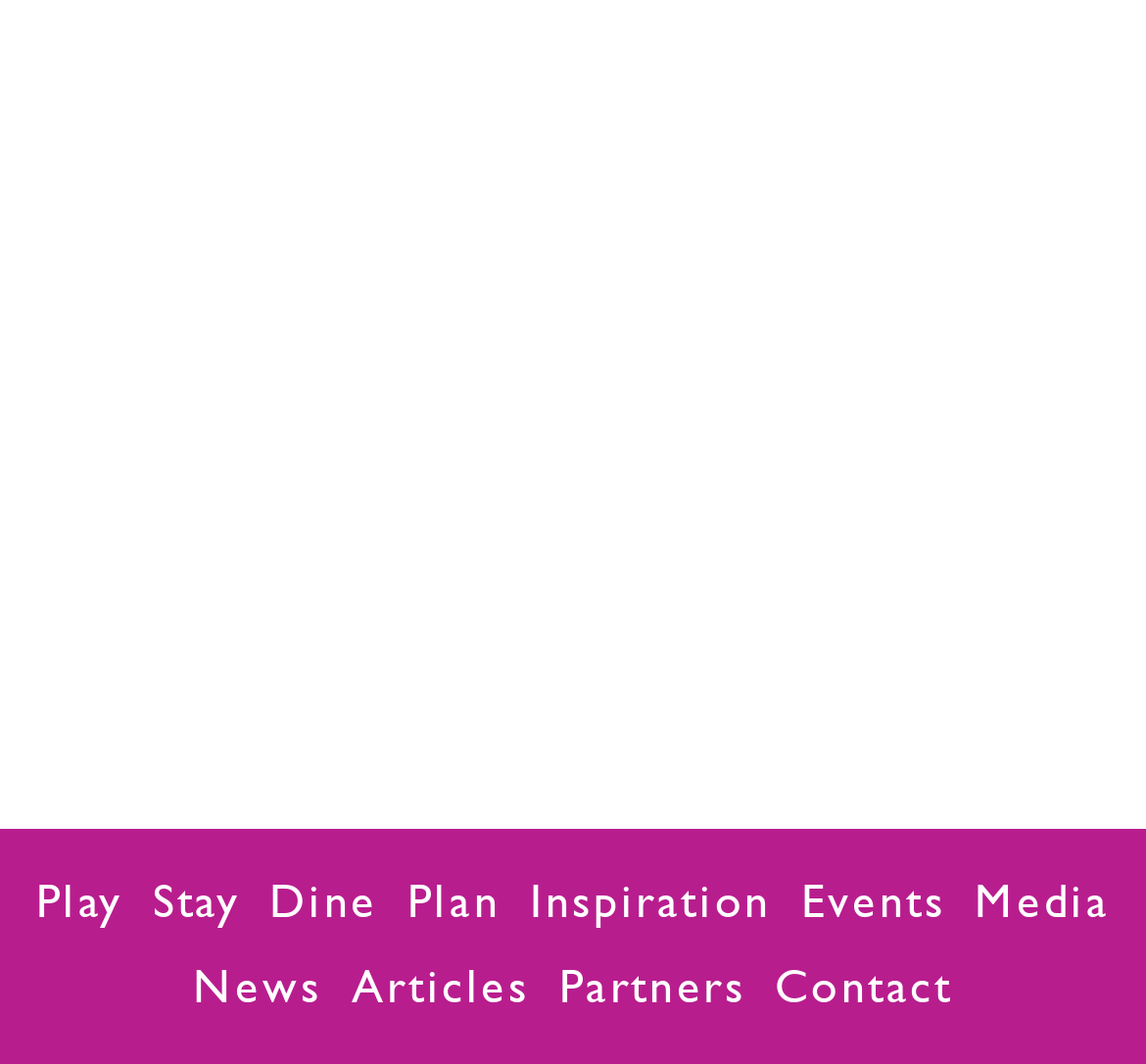What are the main categories on the top of the webpage?
Please use the image to provide a one-word or short phrase answer.

Play, Stay, Dine, Plan, Inspiration, Events, Media, News, Articles, Partners, Contact